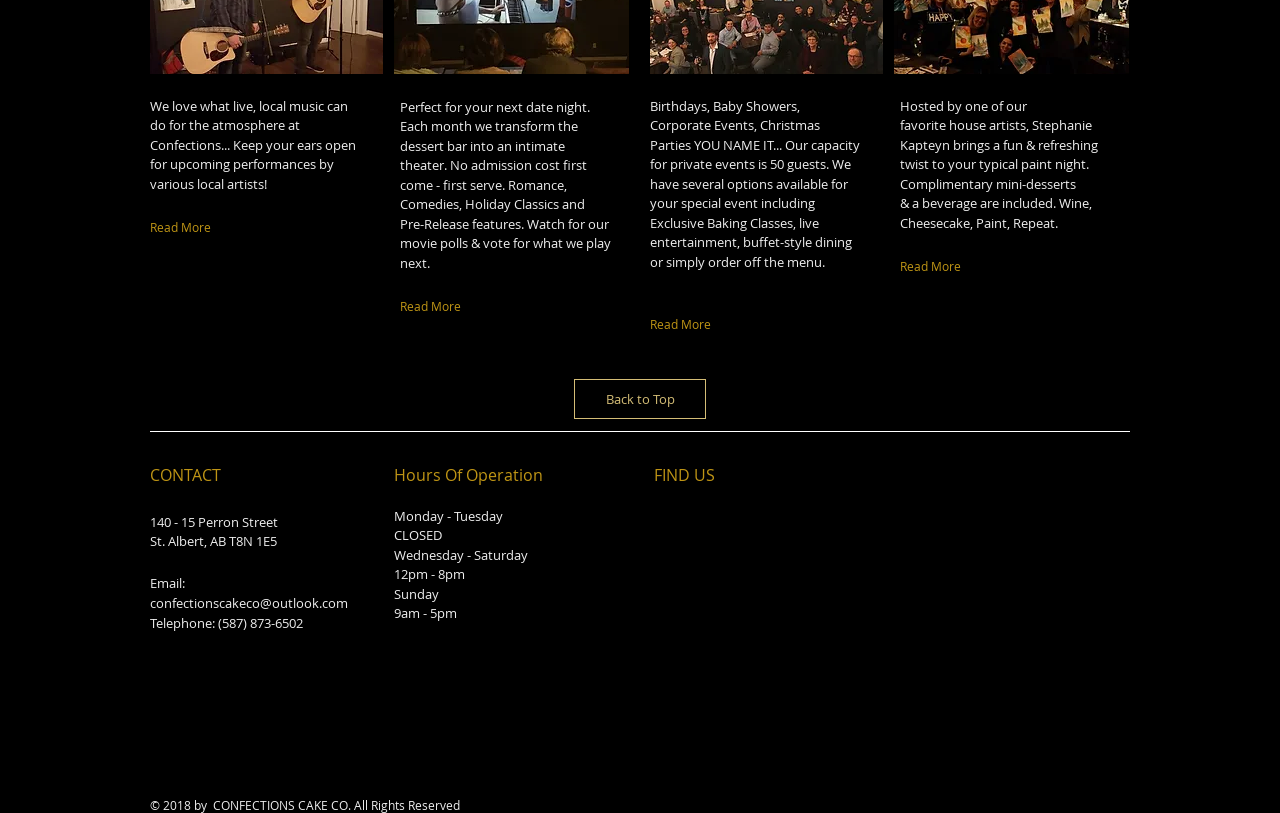Bounding box coordinates are given in the format (top-left x, top-left y, bottom-right x, bottom-right y). All values should be floating point numbers between 0 and 1. Provide the bounding box coordinate for the UI element described as: aria-label="Facebook"

[0.117, 0.92, 0.148, 0.968]